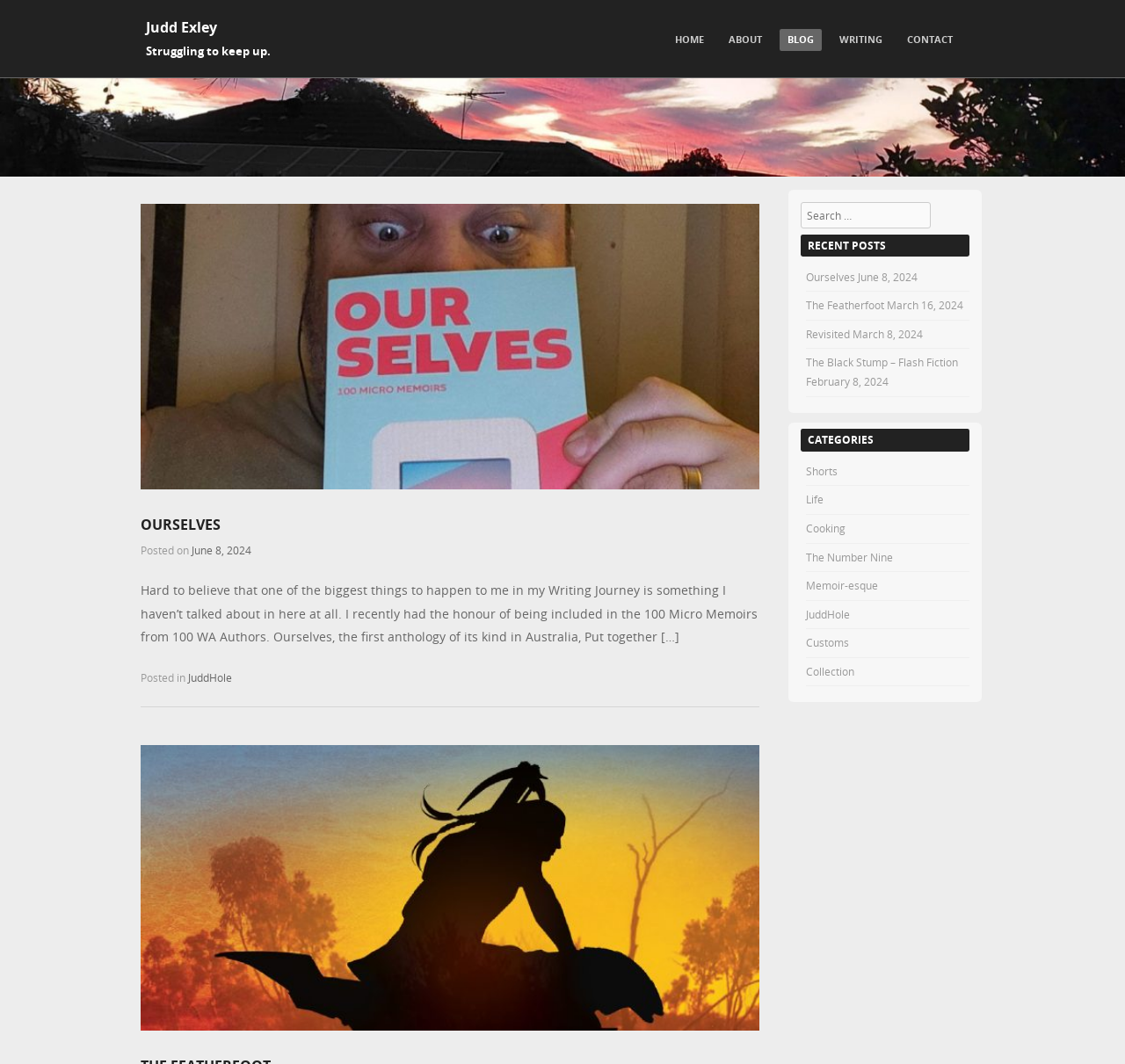Determine the bounding box coordinates of the clickable element necessary to fulfill the instruction: "go to homepage". Provide the coordinates as four float numbers within the 0 to 1 range, i.e., [left, top, right, bottom].

[0.13, 0.017, 0.193, 0.035]